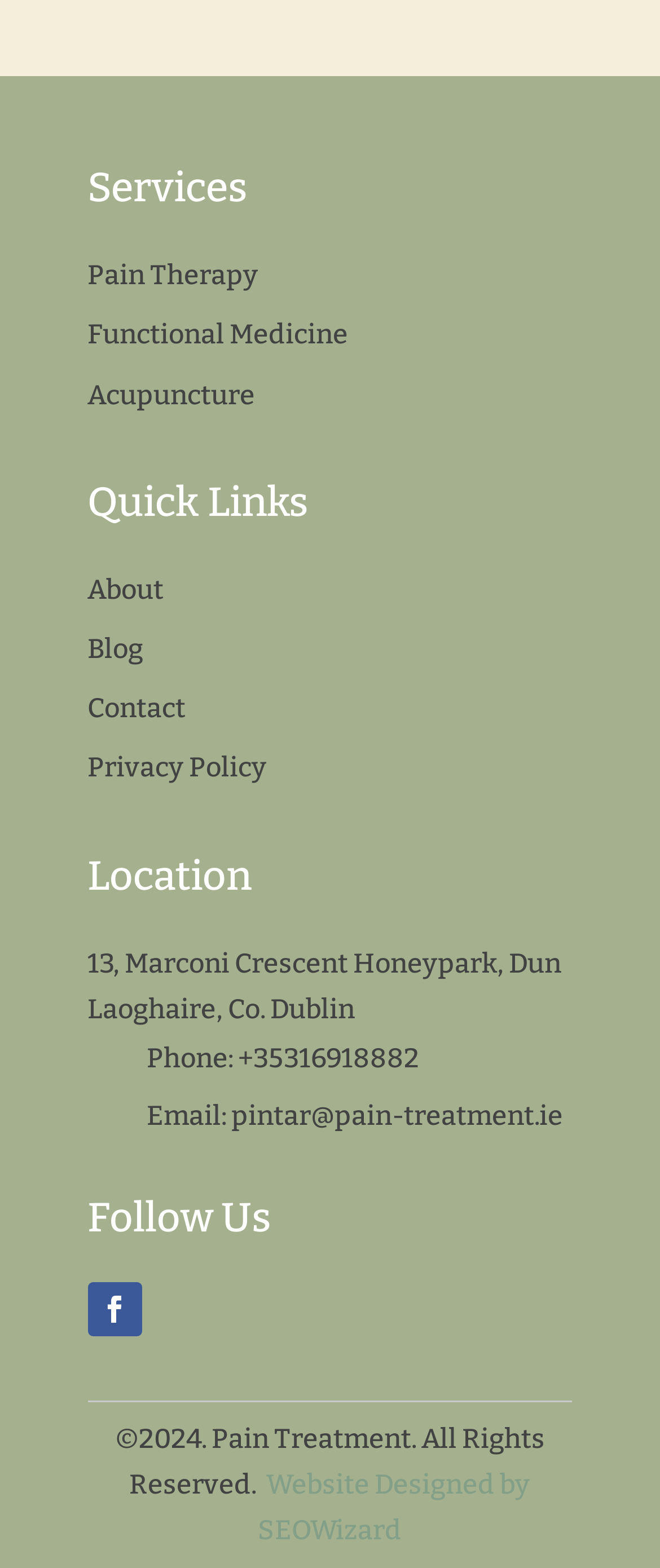Using the provided description Website Designed by SEOWizard, find the bounding box coordinates for the UI element. Provide the coordinates in (top-left x, top-left y, bottom-right x, bottom-right y) format, ensuring all values are between 0 and 1.

[0.391, 0.937, 0.804, 0.986]